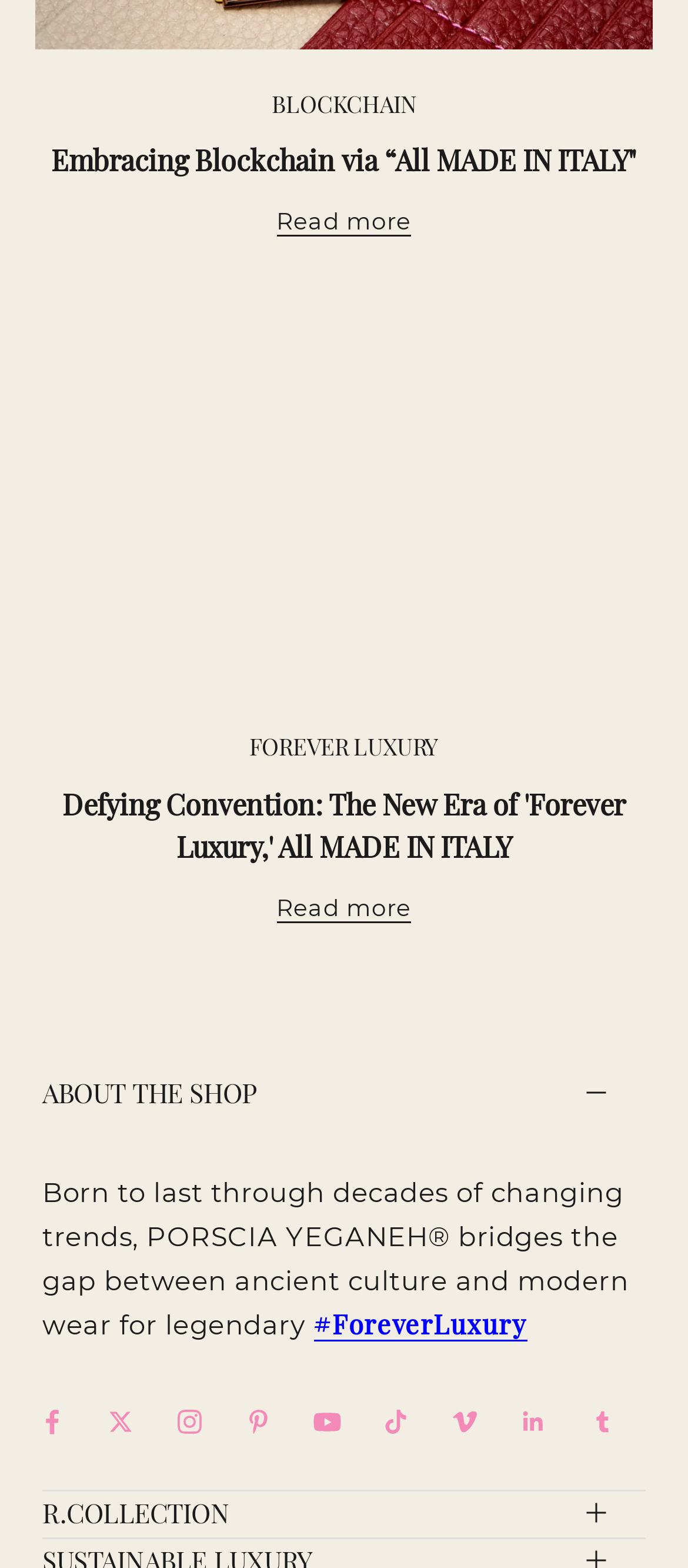Find the bounding box coordinates of the area to click in order to follow the instruction: "Click on 'BLOCKCHAIN'".

[0.395, 0.054, 0.605, 0.079]